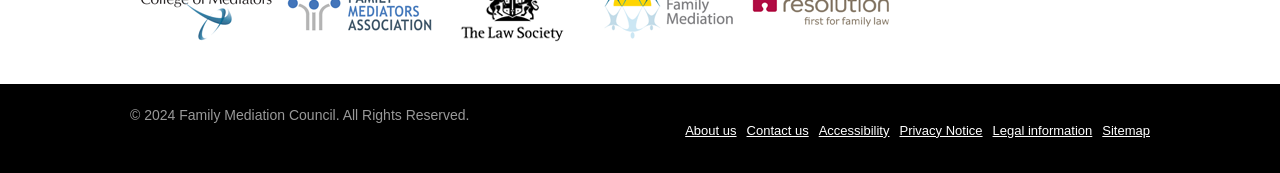Predict the bounding box of the UI element that fits this description: "alt="College of Mediators"".

[0.102, 0.144, 0.219, 0.237]